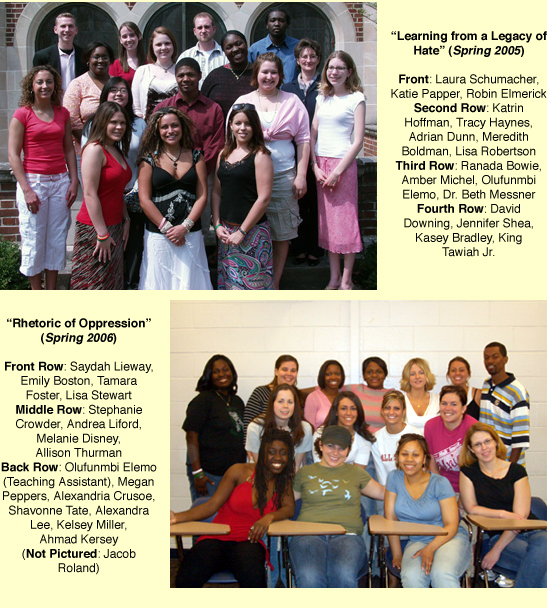Respond concisely with one word or phrase to the following query:
In which semester did the 'Rhetoric of Oppression' project take place?

Spring 2006